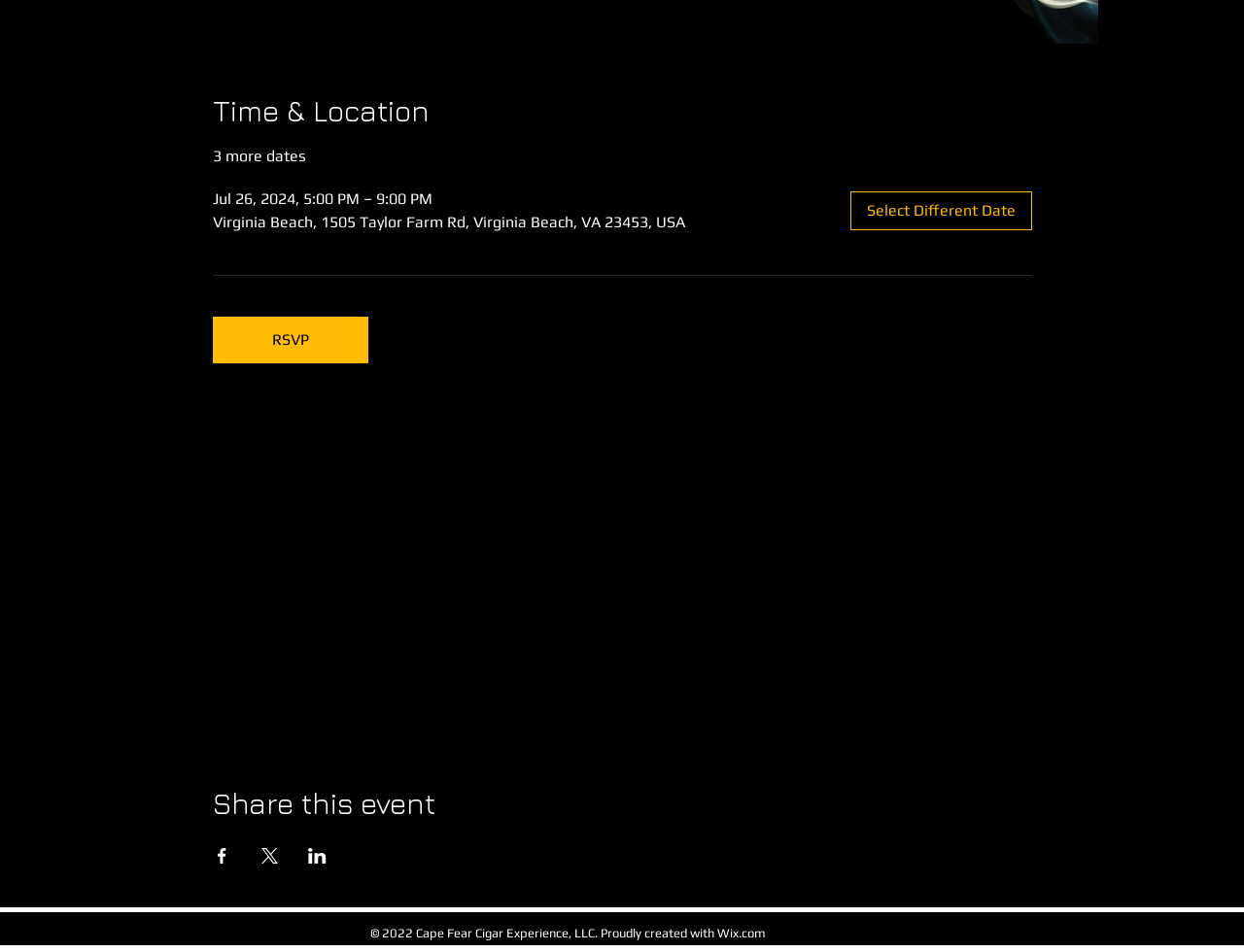What is the name of the company that created the website?
Please respond to the question with a detailed and well-explained answer.

I found the company name by looking at the link element with the text 'Wix.com' which is located at [0.577, 0.972, 0.616, 0.988] coordinates.